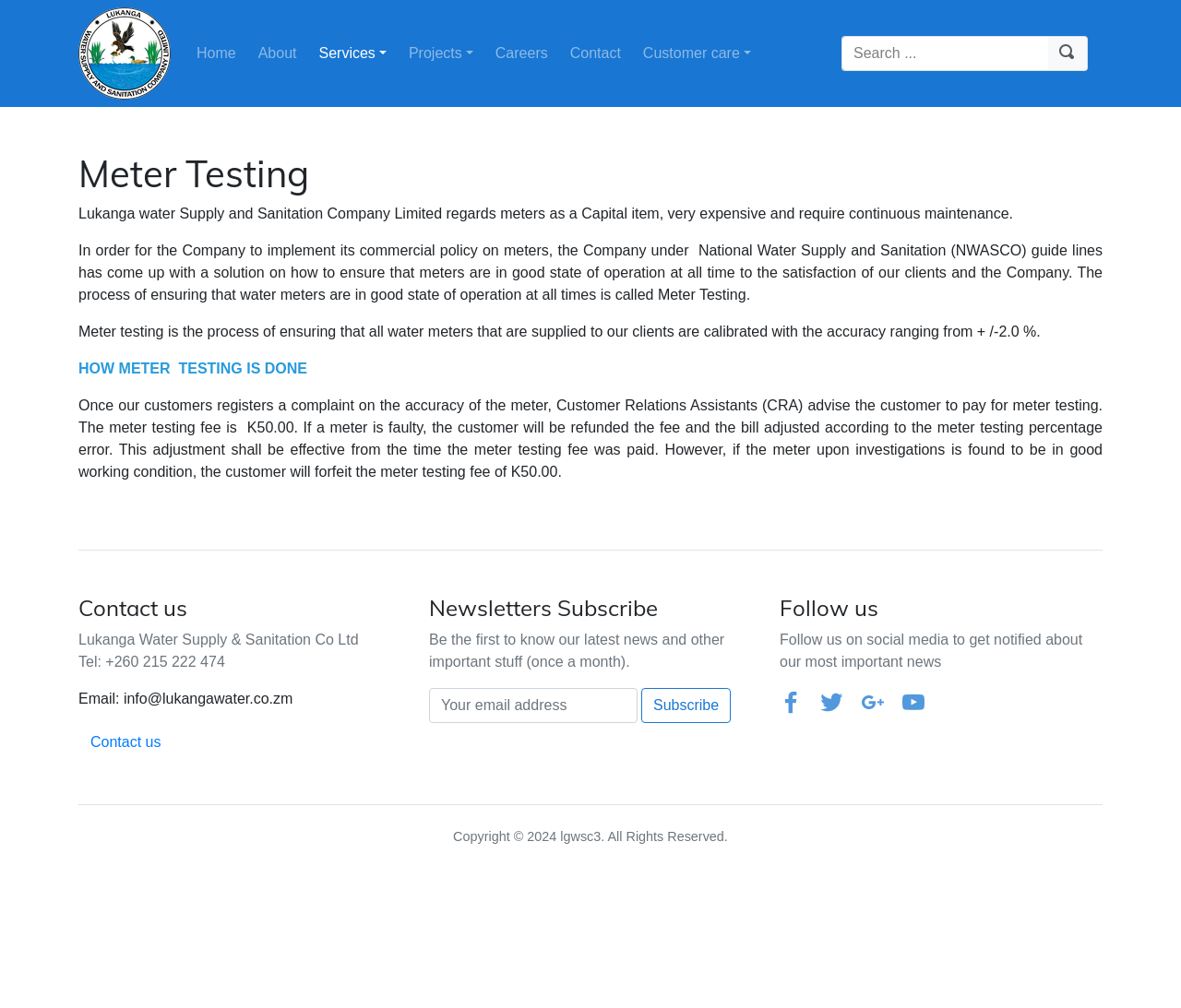Explain the webpage's design and content in an elaborate manner.

The webpage is about Meter Testing, with a focus on Lukanga Water Supply and Sanitation Company Limited. At the top, there is a navigation menu with links to Home, About, Services, Projects, Careers, Contact, and Customer care. On the right side of the navigation menu, there is a search box with a search button.

Below the navigation menu, there is a main section with a heading "Meter Testing" and a description list term. The main section is divided into several paragraphs of text, which explain the importance of meter testing, the process of ensuring that water meters are in good state of operation, and how meter testing is done. The text also mentions the meter testing fee and the refund policy.

Following the main section, there is a horizontal separator, and then three columns of content. The left column has a heading "Contact us" with the company's contact information, including address, phone number, and email. The middle column has a heading "Newsletters Subscribe" with a text box to enter an email address and a subscribe button. The right column has a heading "Follow us" with links to the company's social media profiles on Facebook, Twitter, Googleplus, and Youtube.

At the bottom of the page, there is a footer section with a copyright notice.